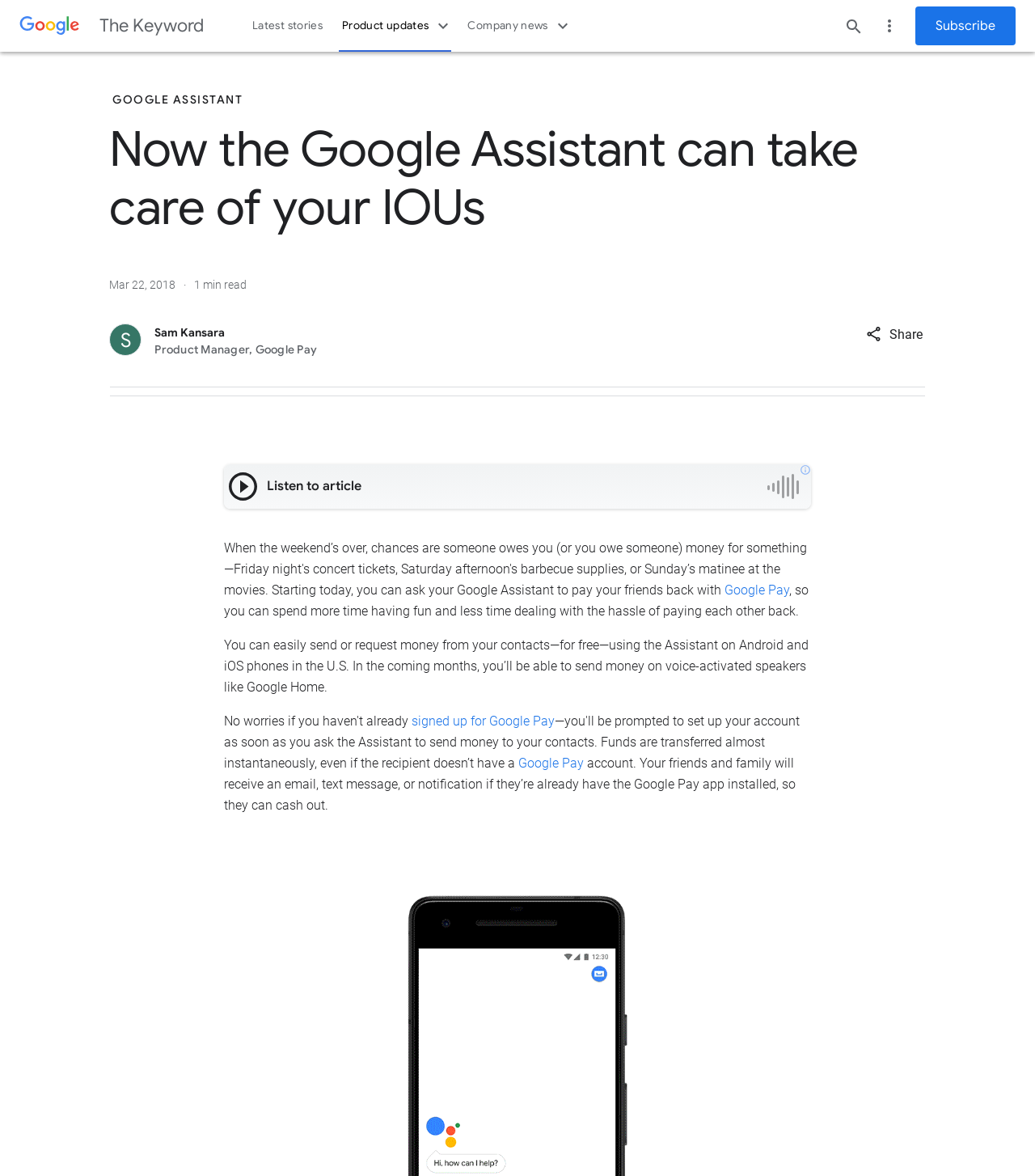What is the name of the service that allows users to send or request money?
Give a one-word or short phrase answer based on the image.

Google Pay